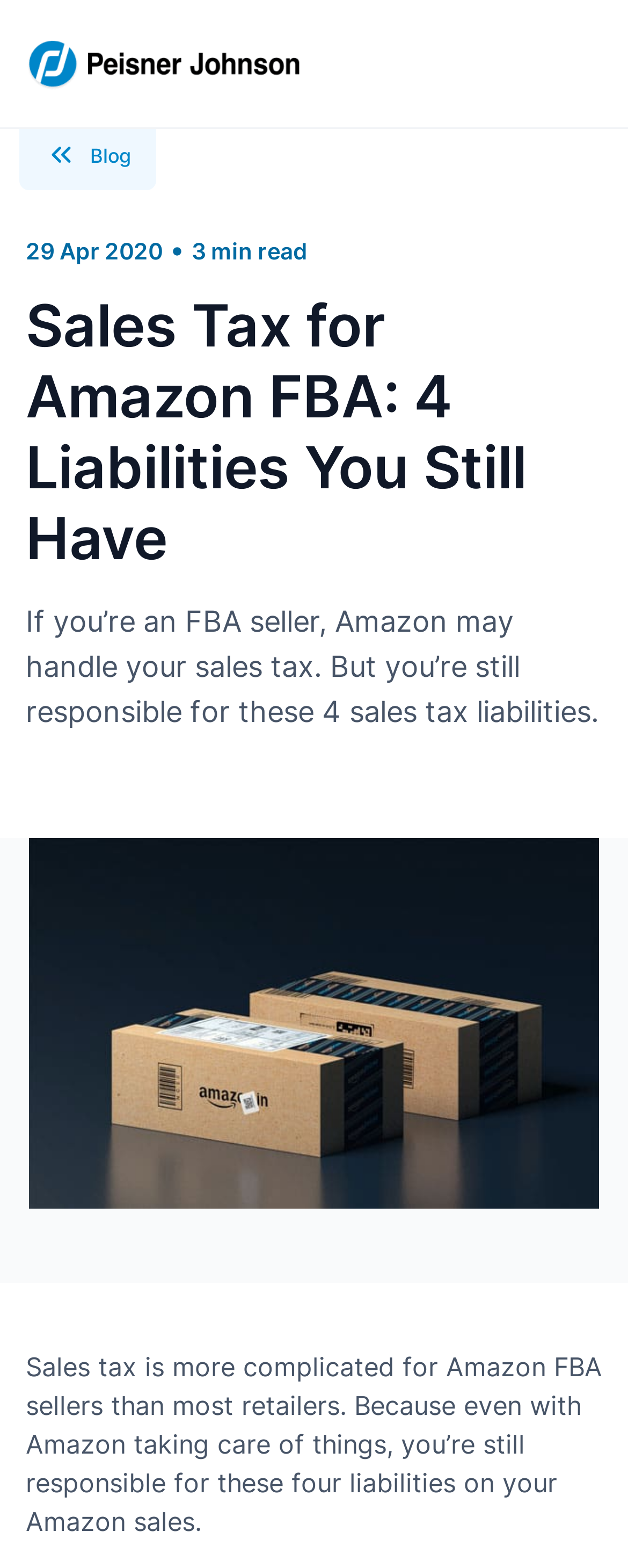Find the bounding box of the UI element described as follows: "alt="Peisner Johnson Logo"".

[0.041, 0.02, 0.518, 0.061]